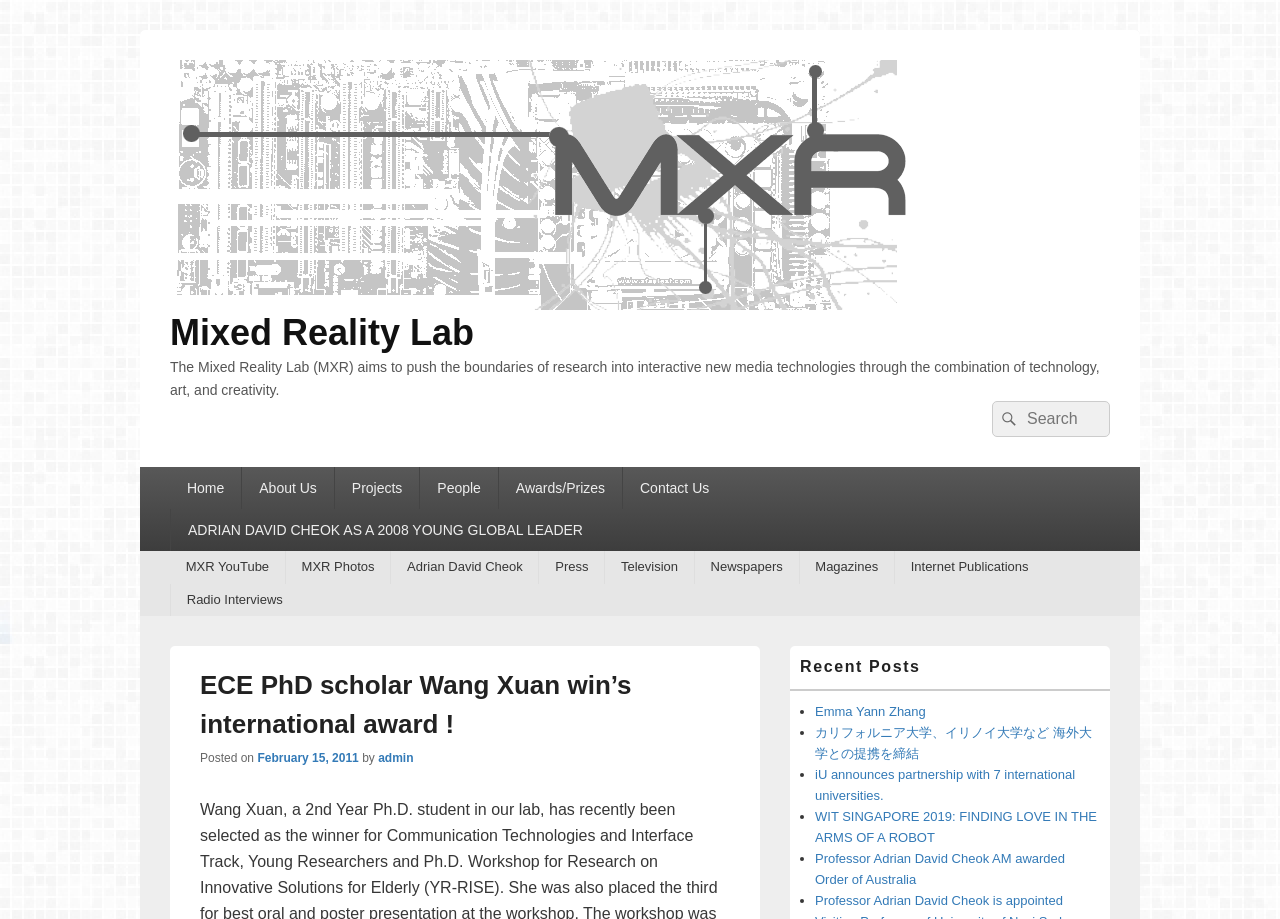Please identify the coordinates of the bounding box that should be clicked to fulfill this instruction: "Search for ID cards".

None